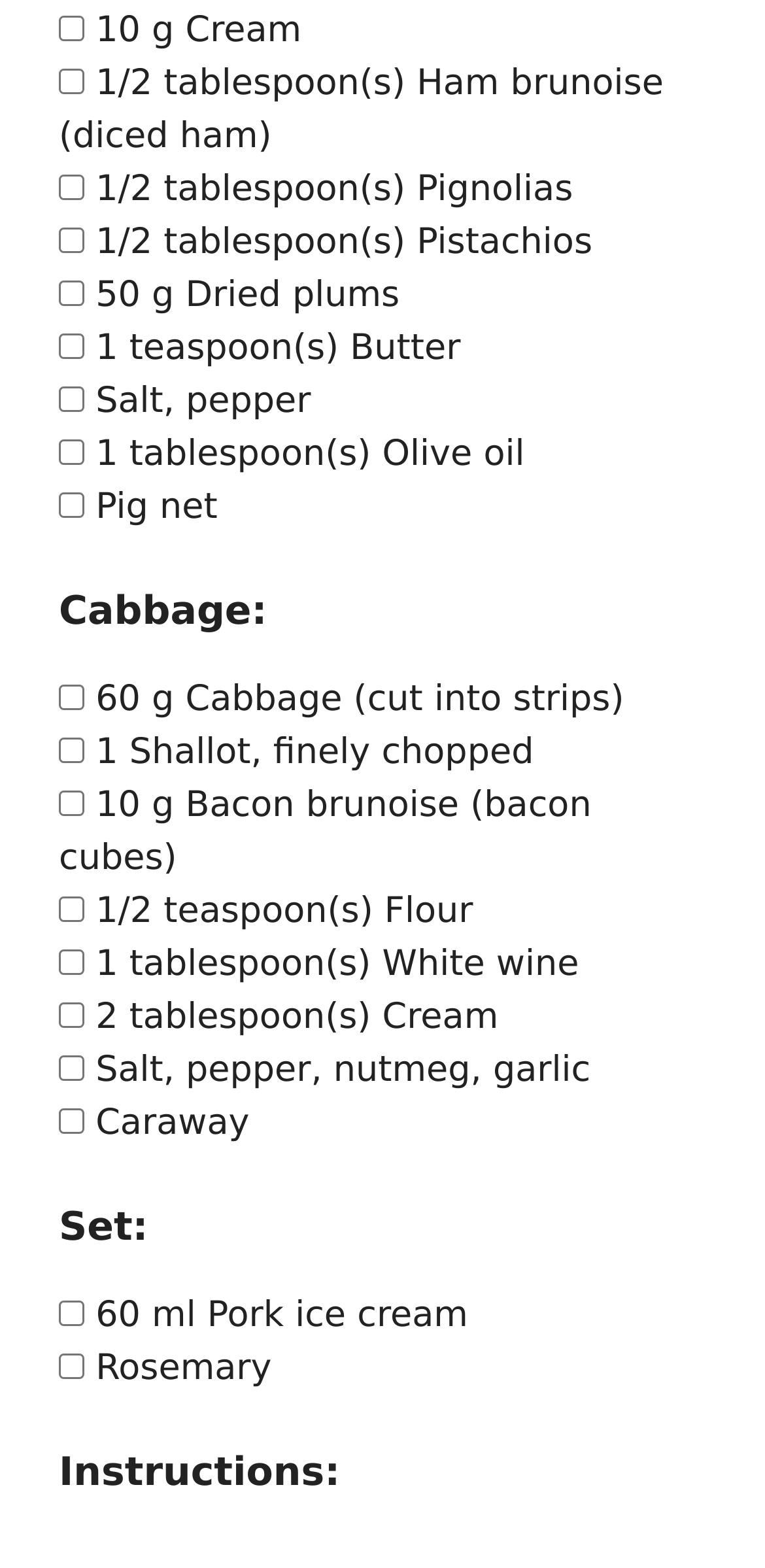What is the first ingredient listed?
Refer to the image and respond with a one-word or short-phrase answer.

10 g Cream